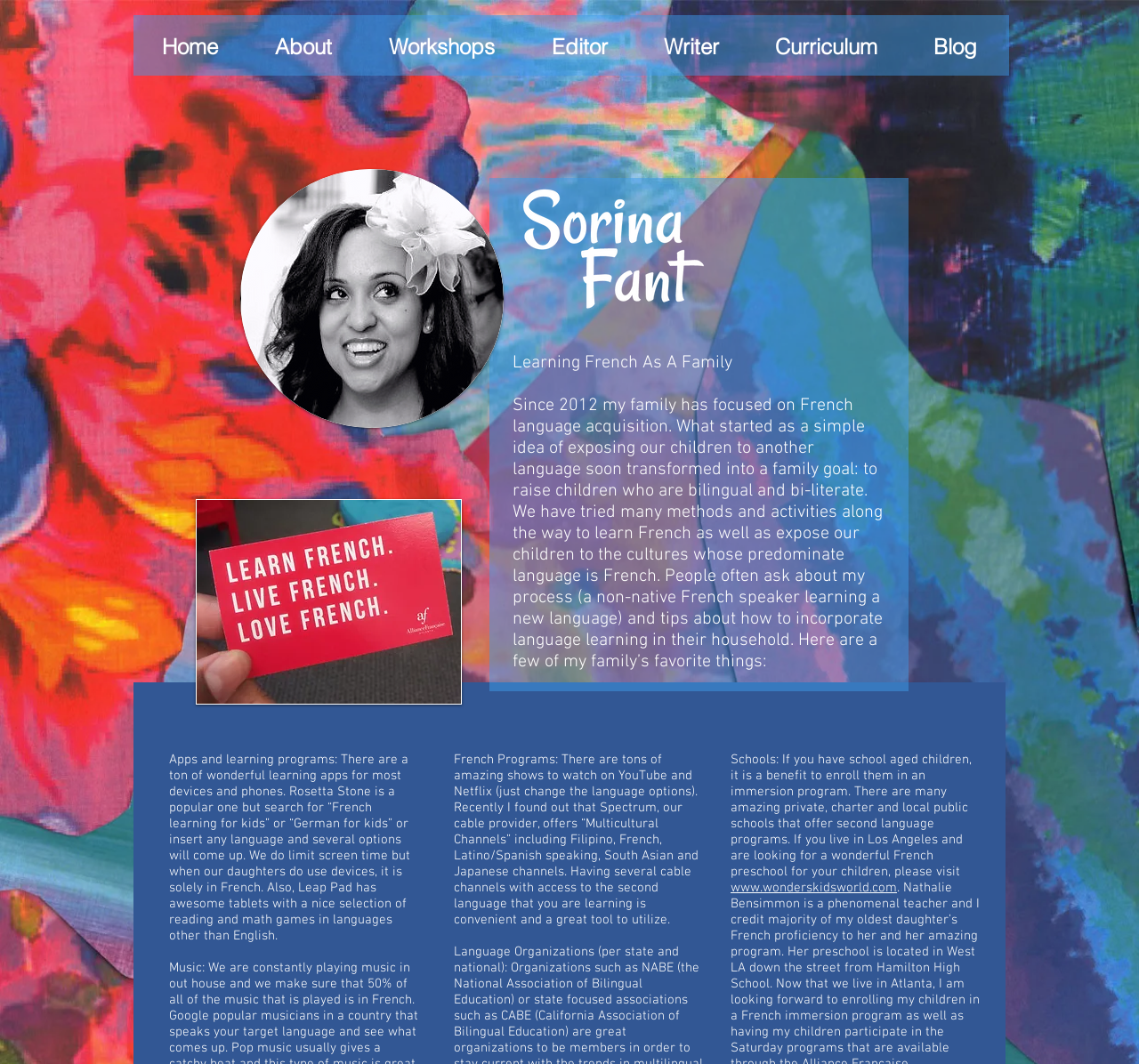Please find the bounding box coordinates of the clickable region needed to complete the following instruction: "Click the Home link". The bounding box coordinates must consist of four float numbers between 0 and 1, i.e., [left, top, right, bottom].

[0.117, 0.014, 0.216, 0.074]